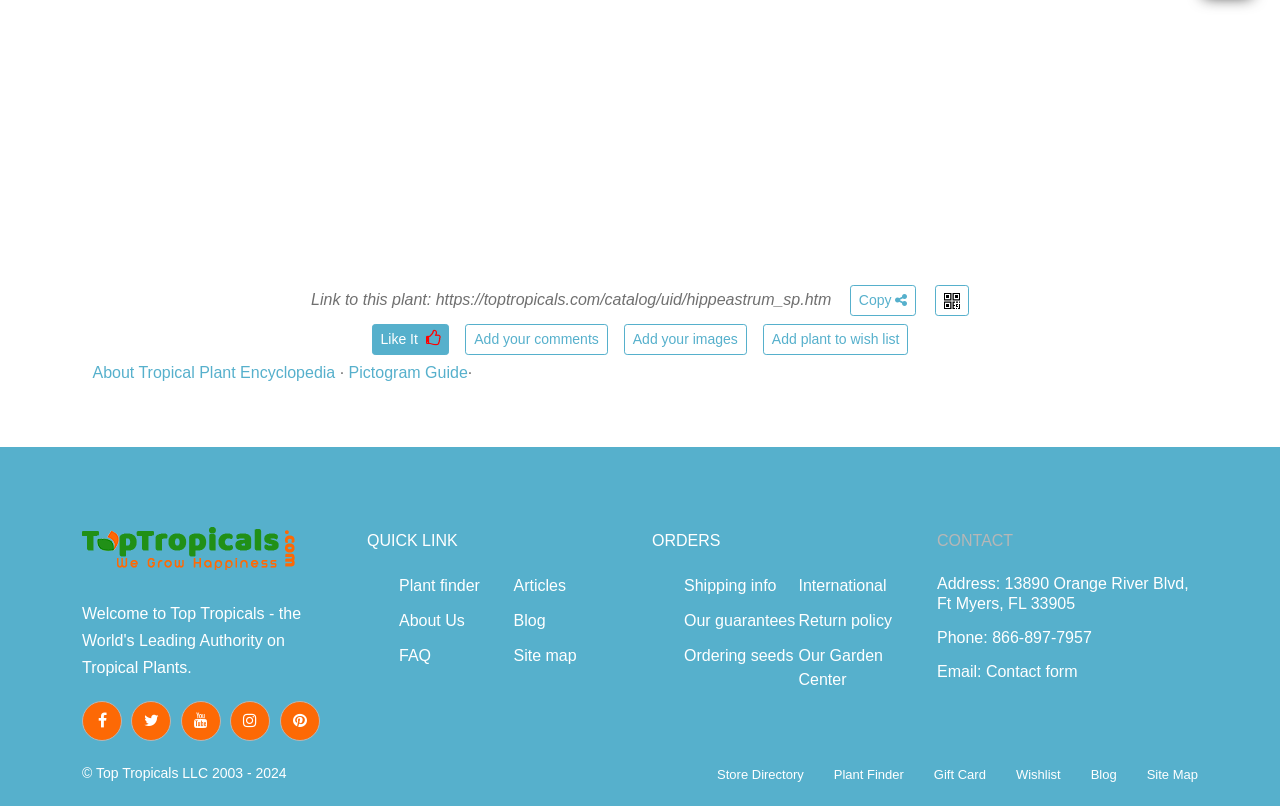Please determine the bounding box coordinates of the element's region to click in order to carry out the following instruction: "Visit About Tropical Plant Encyclopedia". The coordinates should be four float numbers between 0 and 1, i.e., [left, top, right, bottom].

[0.072, 0.451, 0.262, 0.472]